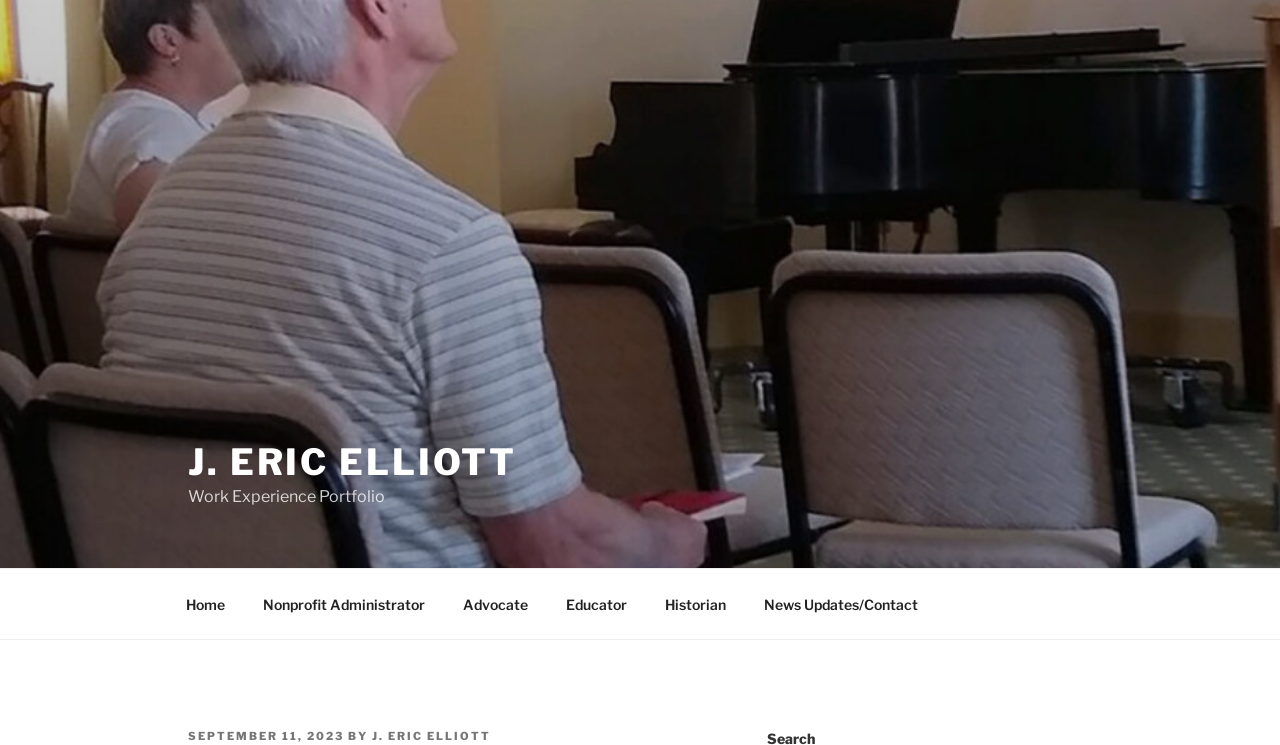Provide the bounding box coordinates of the HTML element described by the text: "September 11, 2023September 11, 2023".

[0.147, 0.979, 0.269, 0.997]